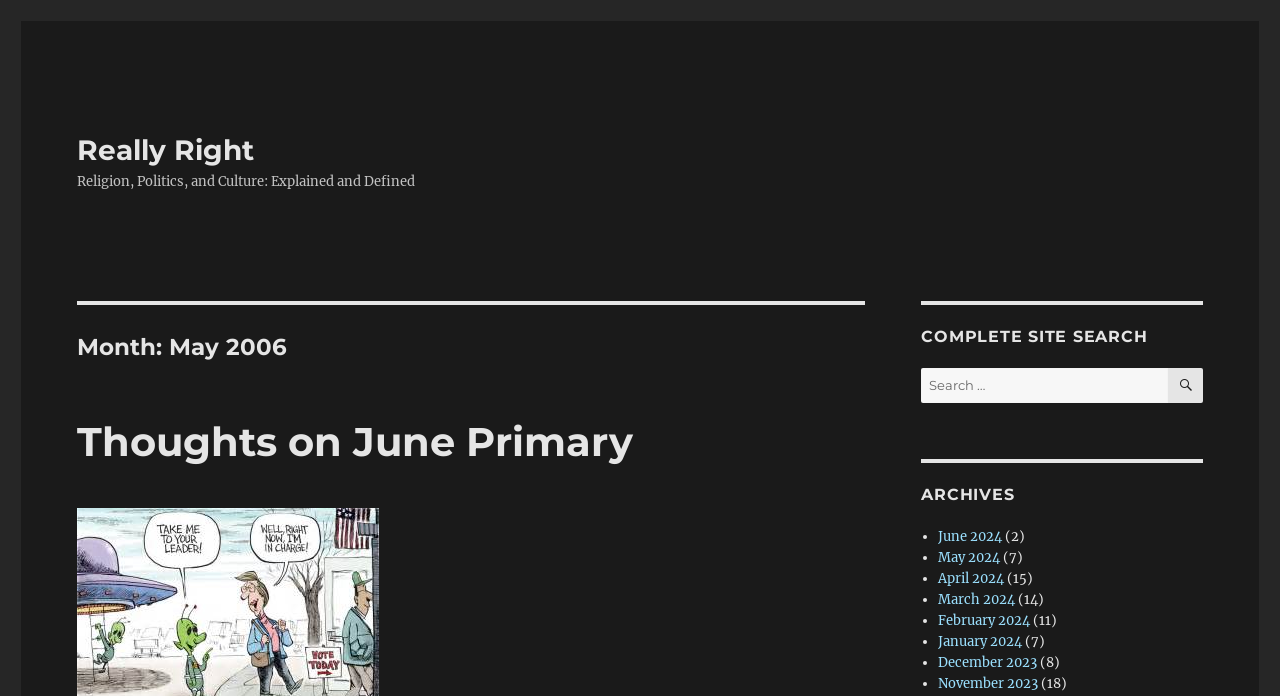Please find the bounding box coordinates of the element that needs to be clicked to perform the following instruction: "Explore May 2024 archives". The bounding box coordinates should be four float numbers between 0 and 1, represented as [left, top, right, bottom].

[0.733, 0.789, 0.781, 0.813]